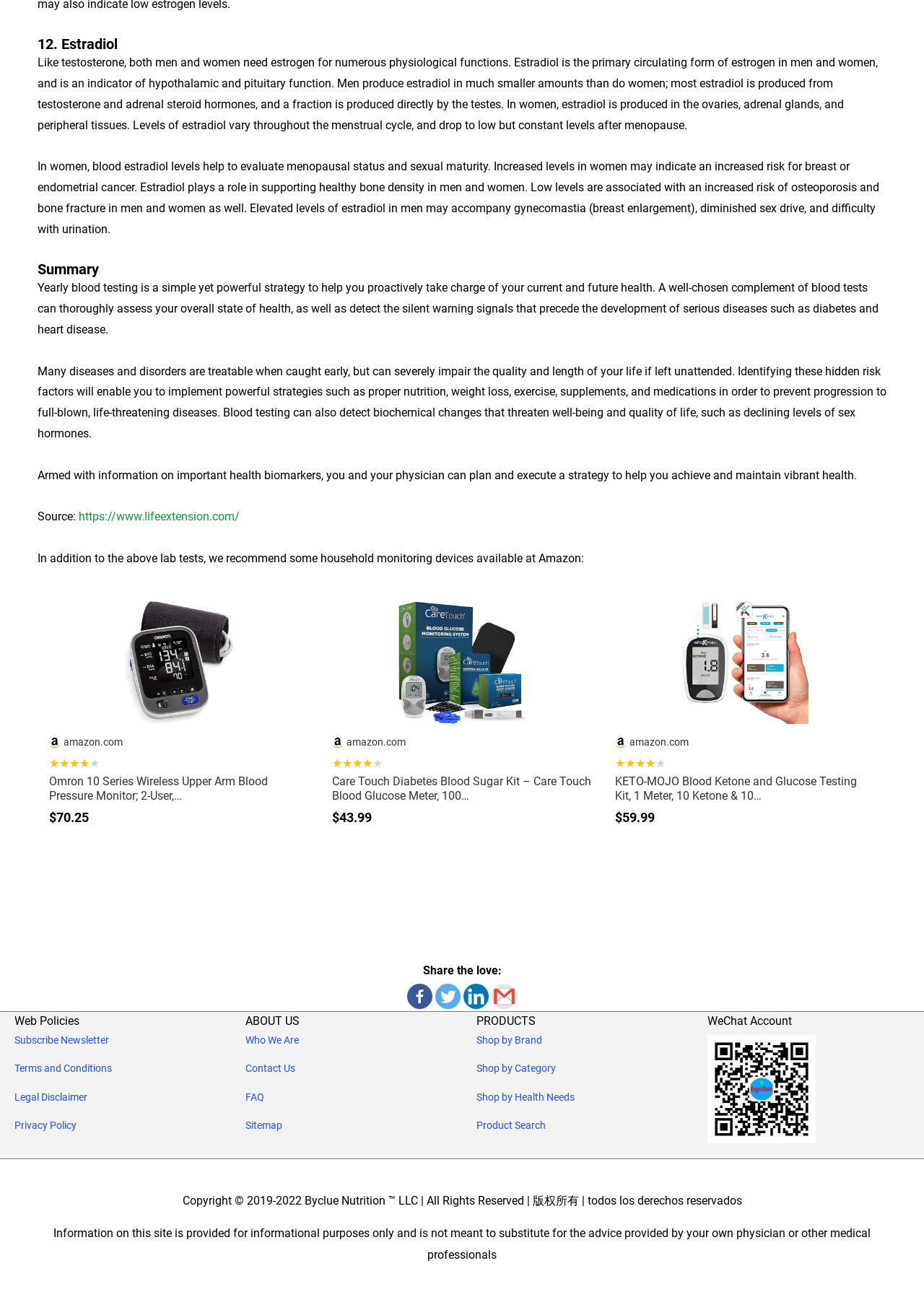Reply to the question with a single word or phrase:
How many household monitoring devices are recommended?

3